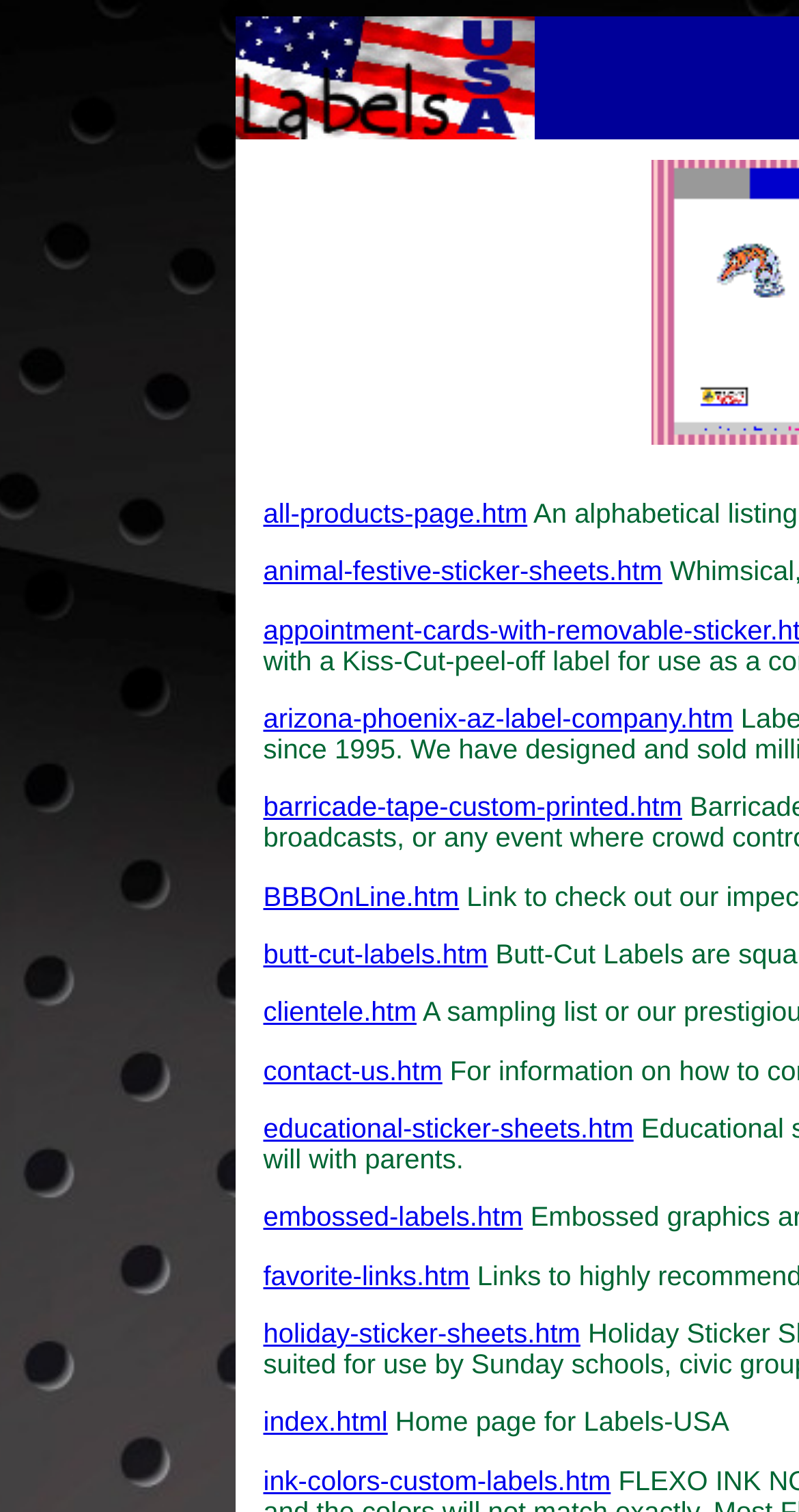Examine the screenshot and answer the question in as much detail as possible: What is the purpose of the 'BBBOnLine.htm' page?

Although the link 'BBBOnLine.htm' is present on the webpage, its purpose cannot be determined based on the information provided on this webpage. It might be related to a certification or accreditation, but further information is required to determine its exact purpose.